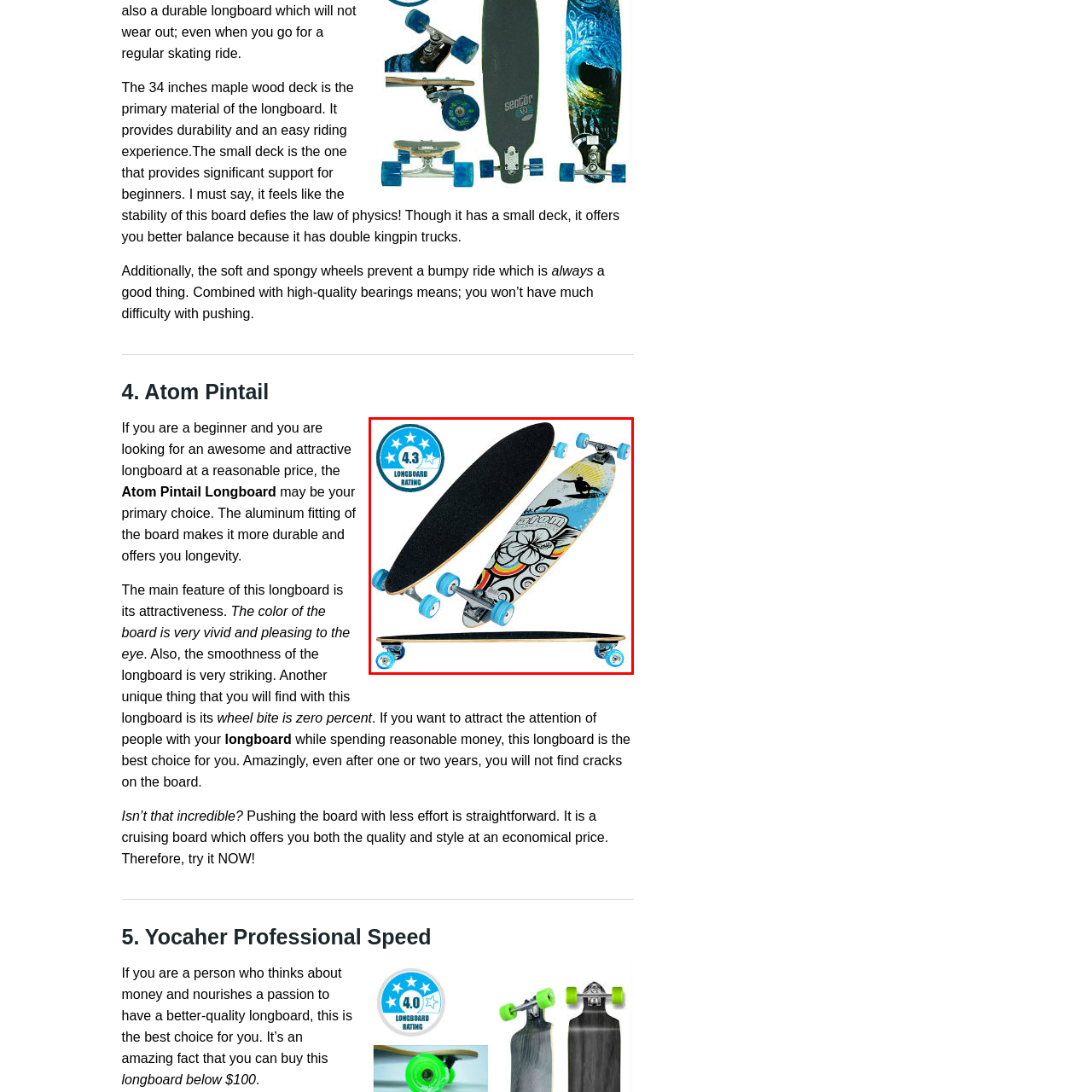Direct your attention to the section marked by the red bounding box and construct a detailed answer to the following question based on the image: How many stars have reviewers rated this longboard?

According to the caption, reviewers have rated this longboard a solid 4.3 stars, emphasizing its attractiveness and economical pricing.